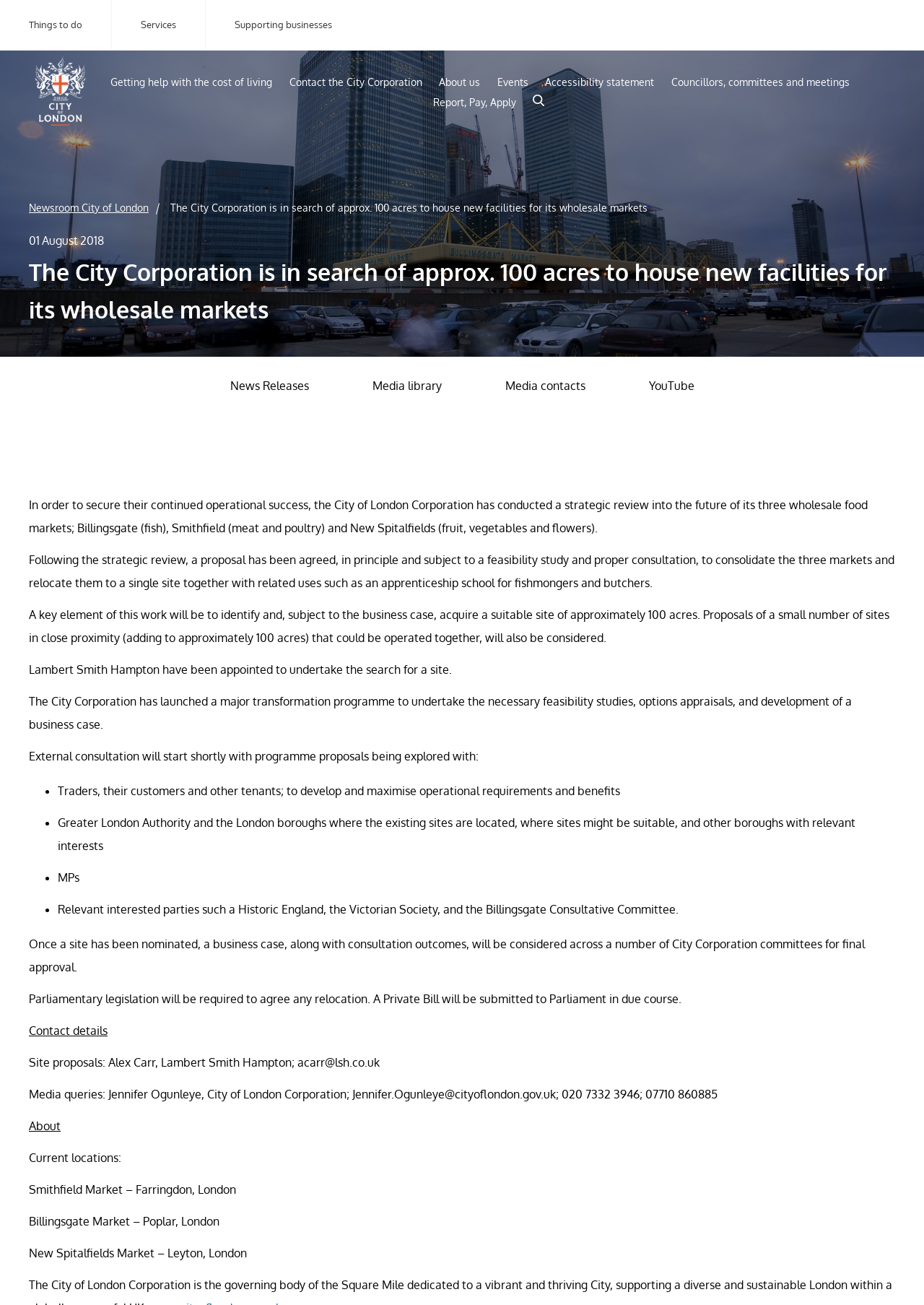What is the next step after a site has been nominated?
Give a single word or phrase answer based on the content of the image.

Business case and consultation